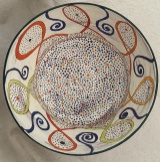Please answer the following question using a single word or phrase: 
What colors are used in the decorative motifs?

Red, green, yellow, and blue